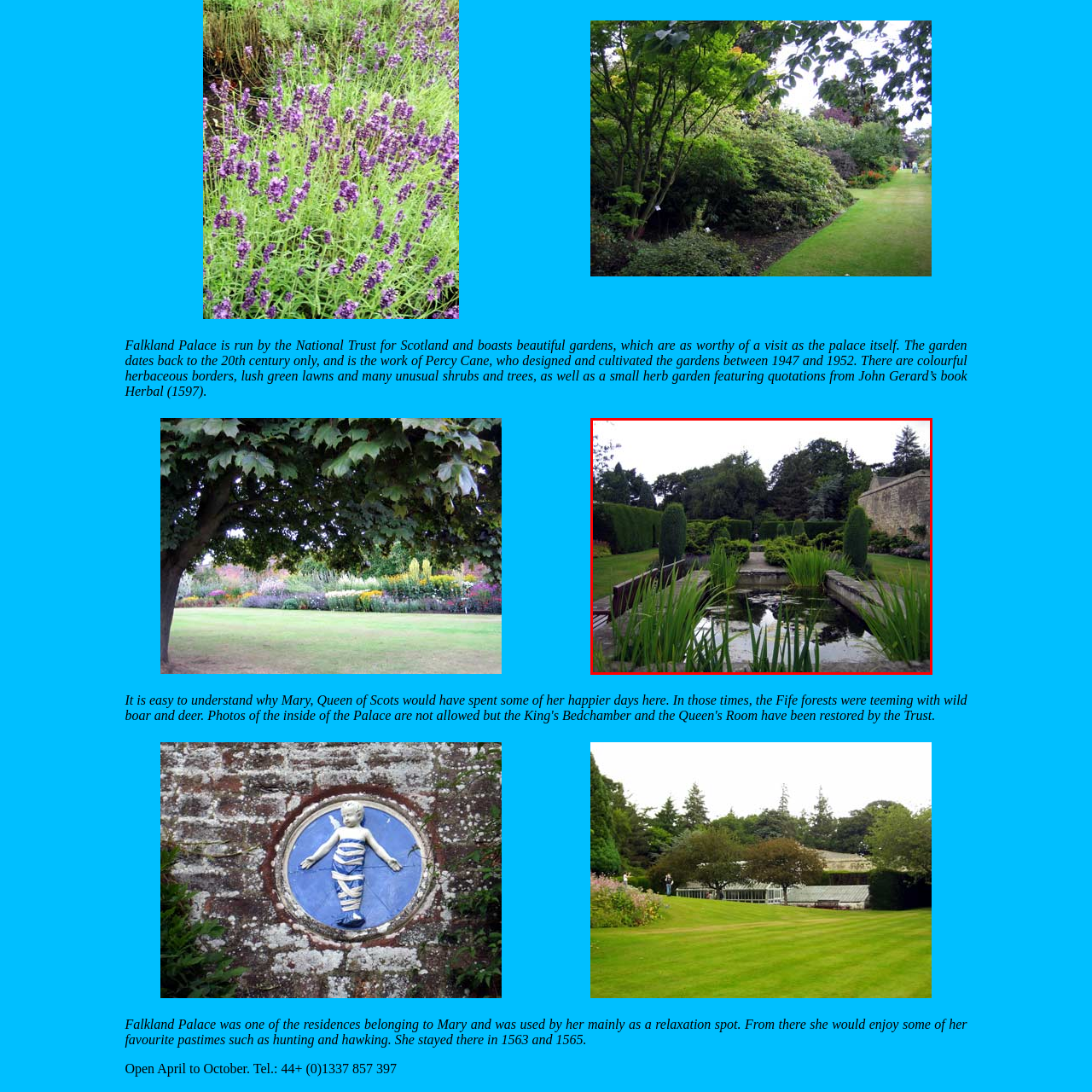Please look at the highlighted area within the red border and provide the answer to this question using just one word or phrase: 
What is reflected in the pond?

The surrounding landscape